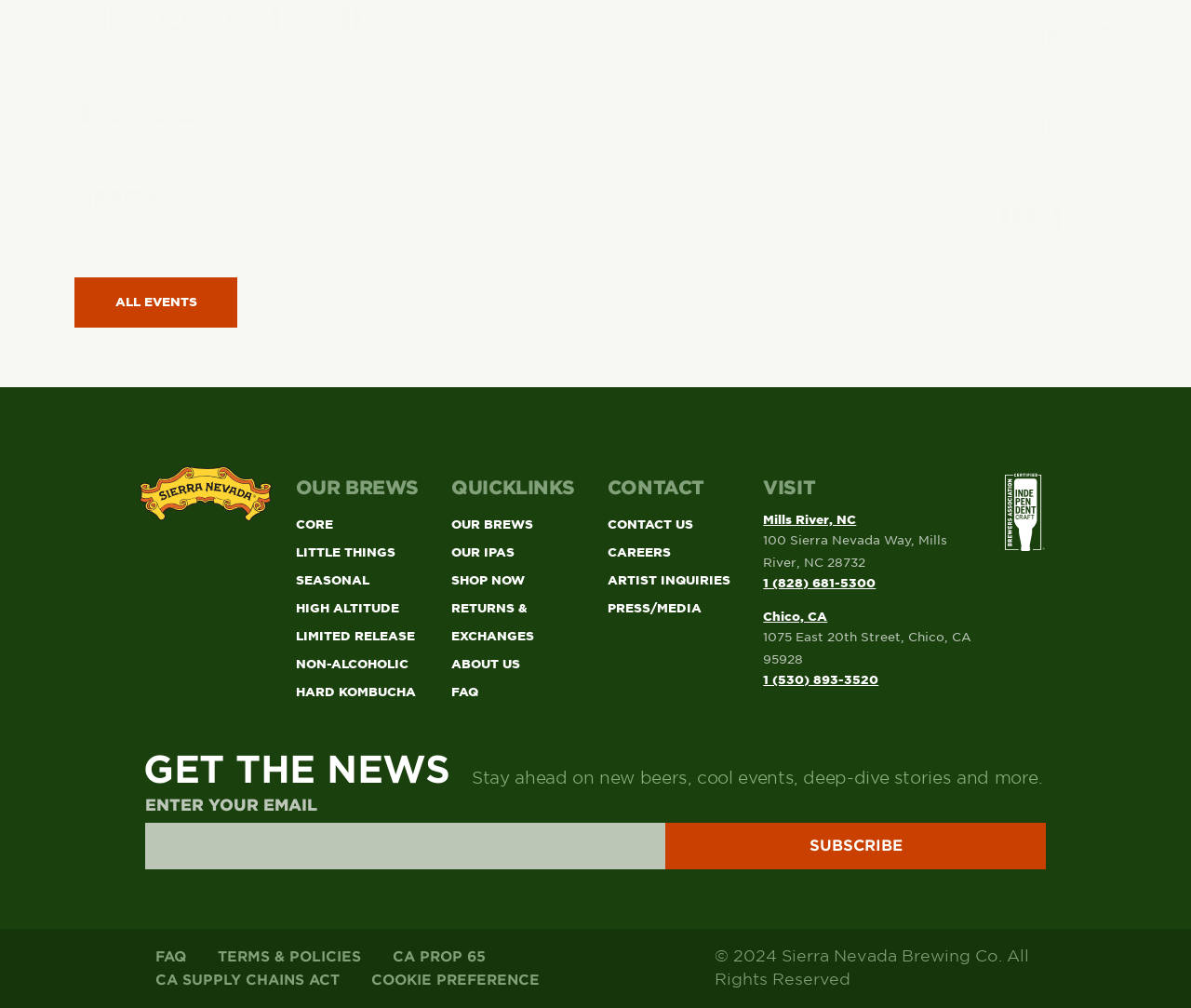From the details in the image, provide a thorough response to the question: What is the purpose of the textbox at the bottom of the page?

I found the answer by looking at the textbox element at the bottom of the page. The placeholder text is 'ENTER YOUR EMAIL', indicating that the purpose of the textbox is to enter an email address.